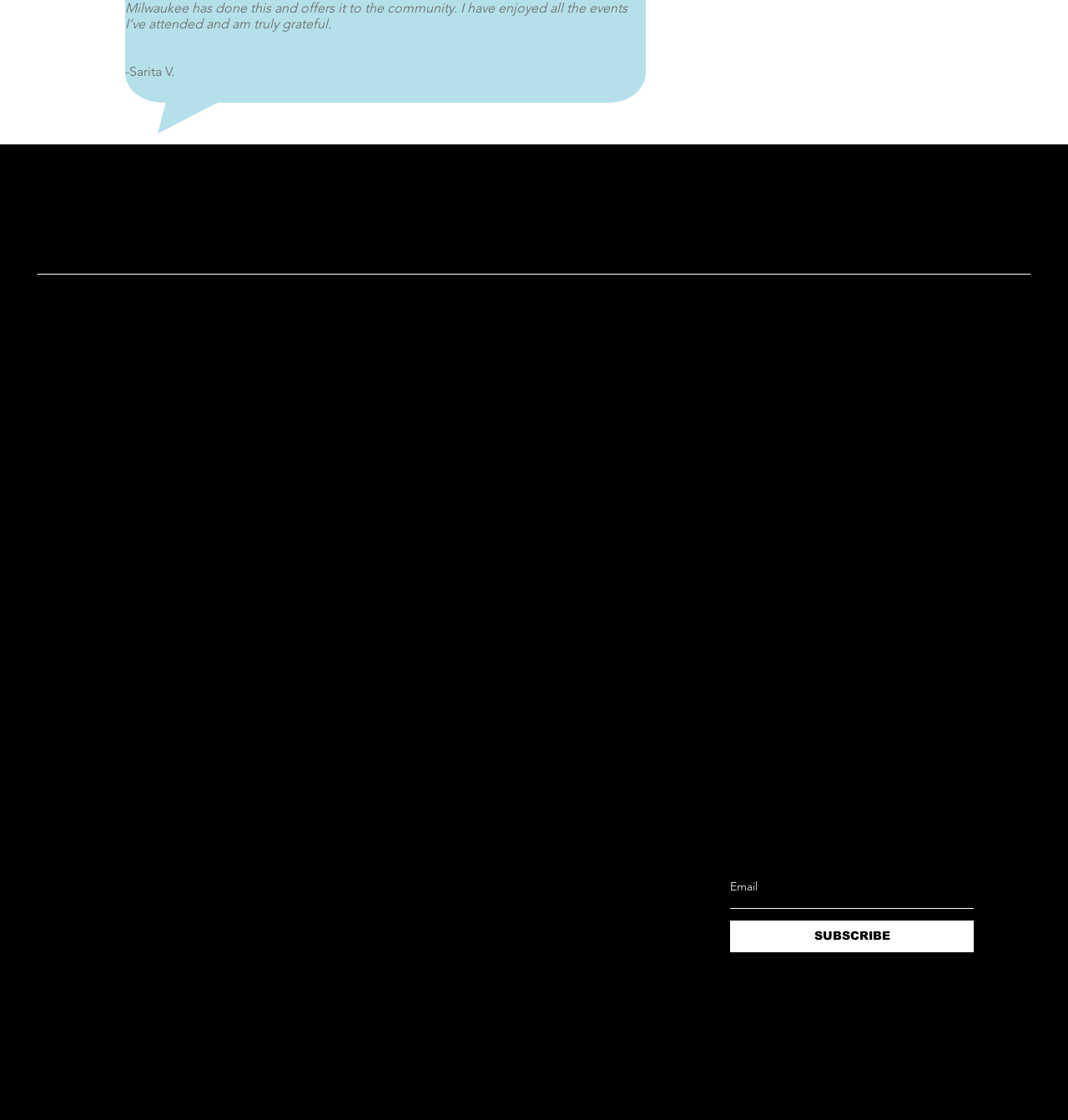Answer the following query with a single word or phrase:
What is the URL of the website?

https://familypeacecenter.org